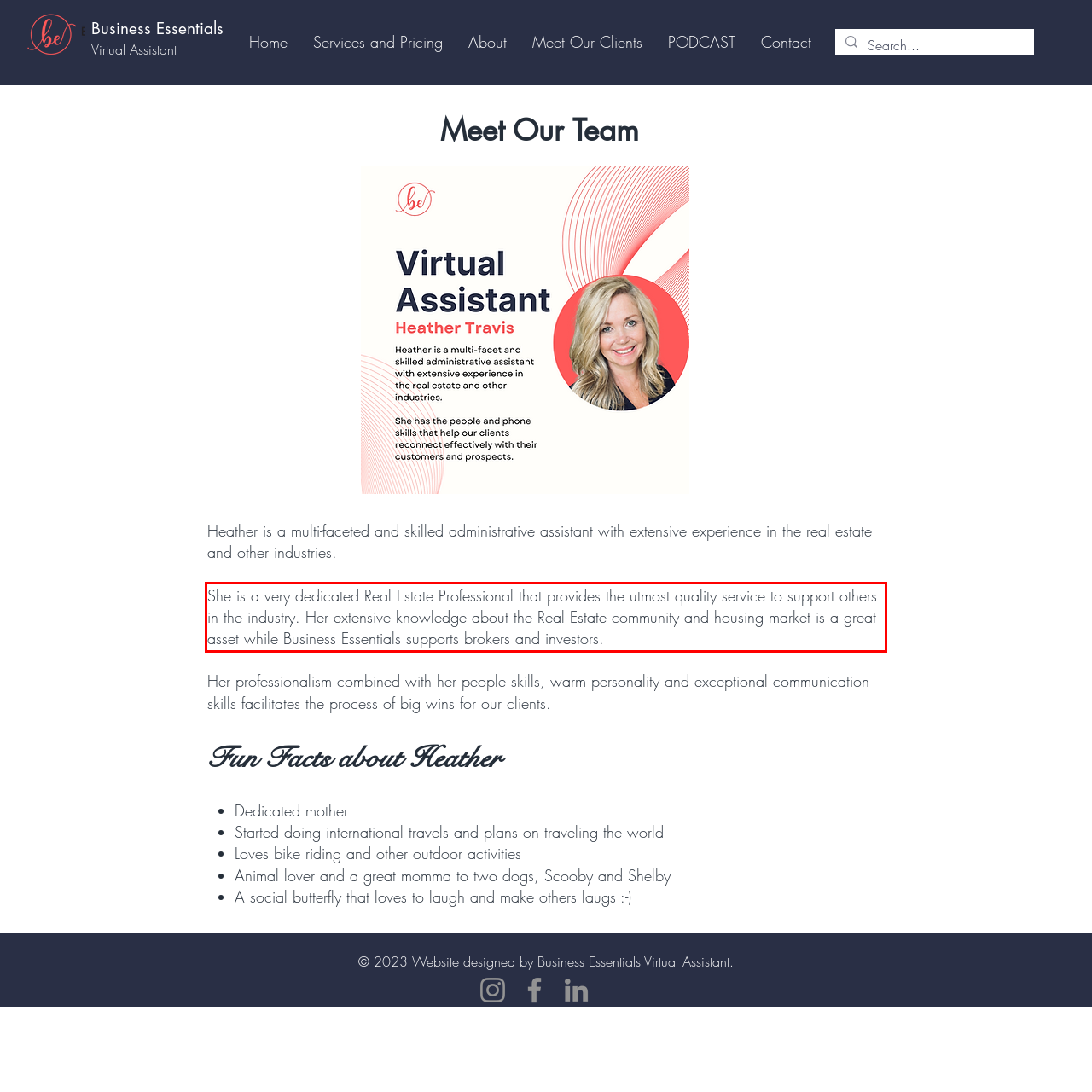Please look at the screenshot provided and find the red bounding box. Extract the text content contained within this bounding box.

She is a very dedicated Real Estate Professional that provides the utmost quality service to support others in the industry. Her extensive knowledge about the Real Estate community and housing market is a great asset while Business Essentials supports brokers and investors.